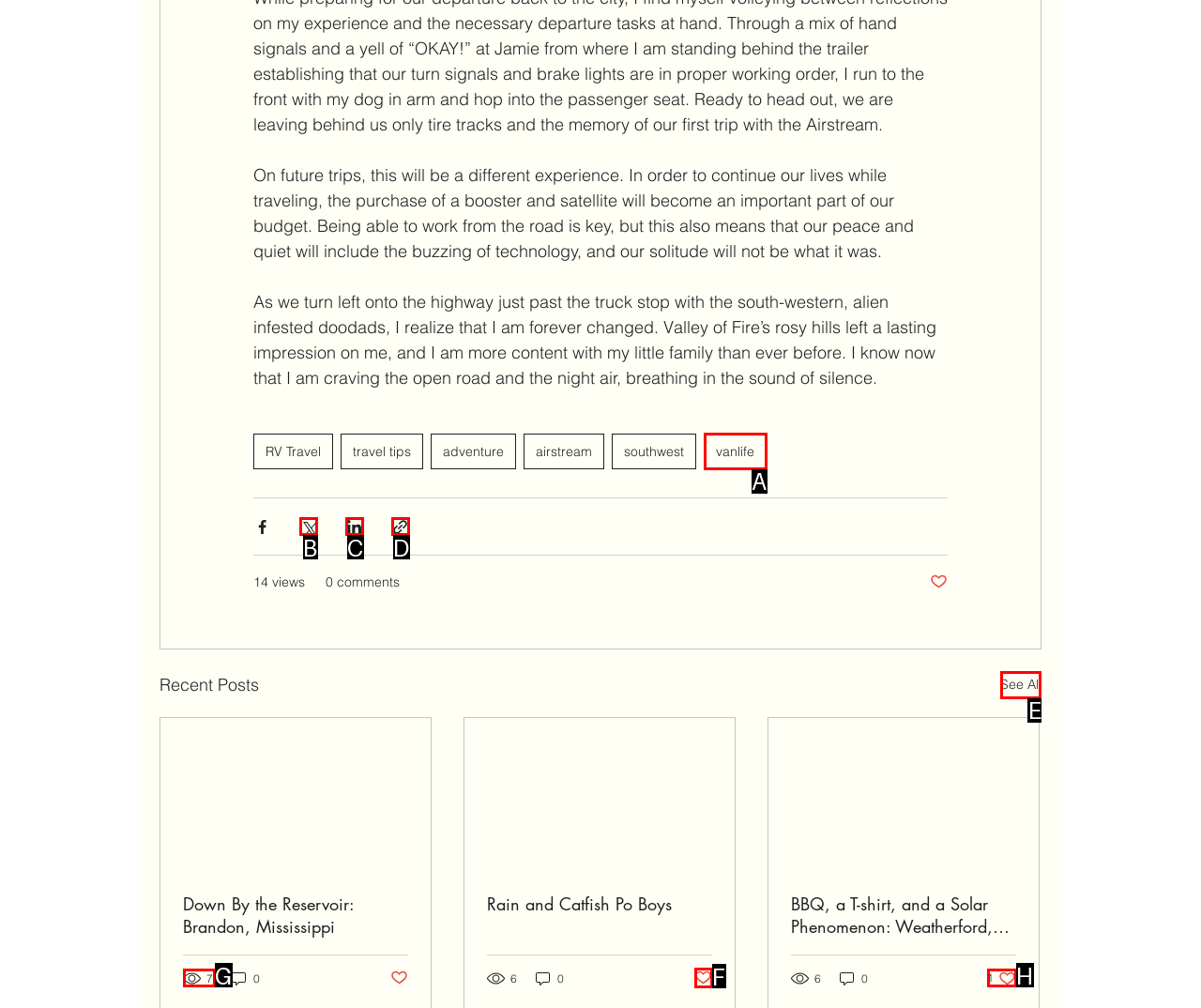Determine the right option to click to perform this task: See all recent posts
Answer with the correct letter from the given choices directly.

E